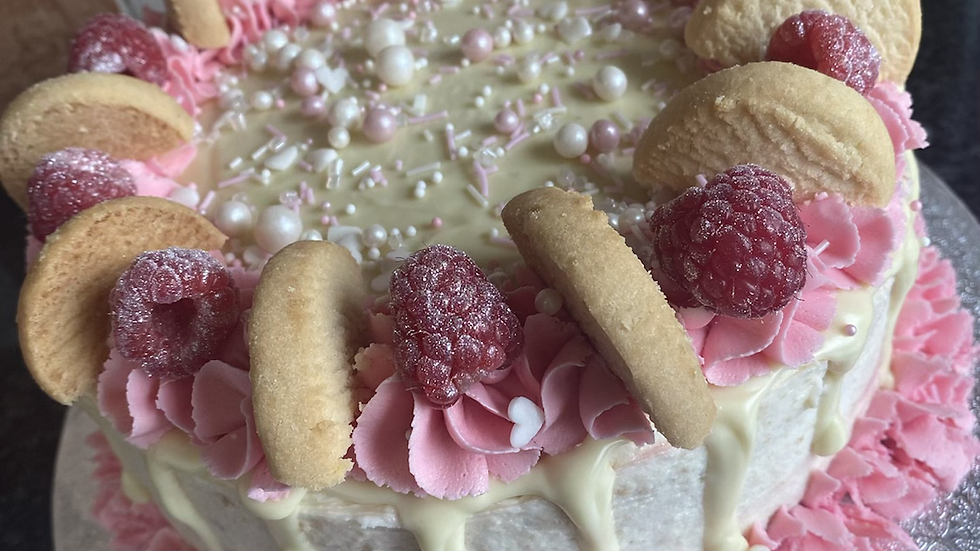What is the price of the cake?
Please craft a detailed and exhaustive response to the question.

The caption provides the price of the cake as £30.00, which is a key piece of information for potential customers considering purchasing the 'Raspberry, White Chocolate & Shortbread' cake.